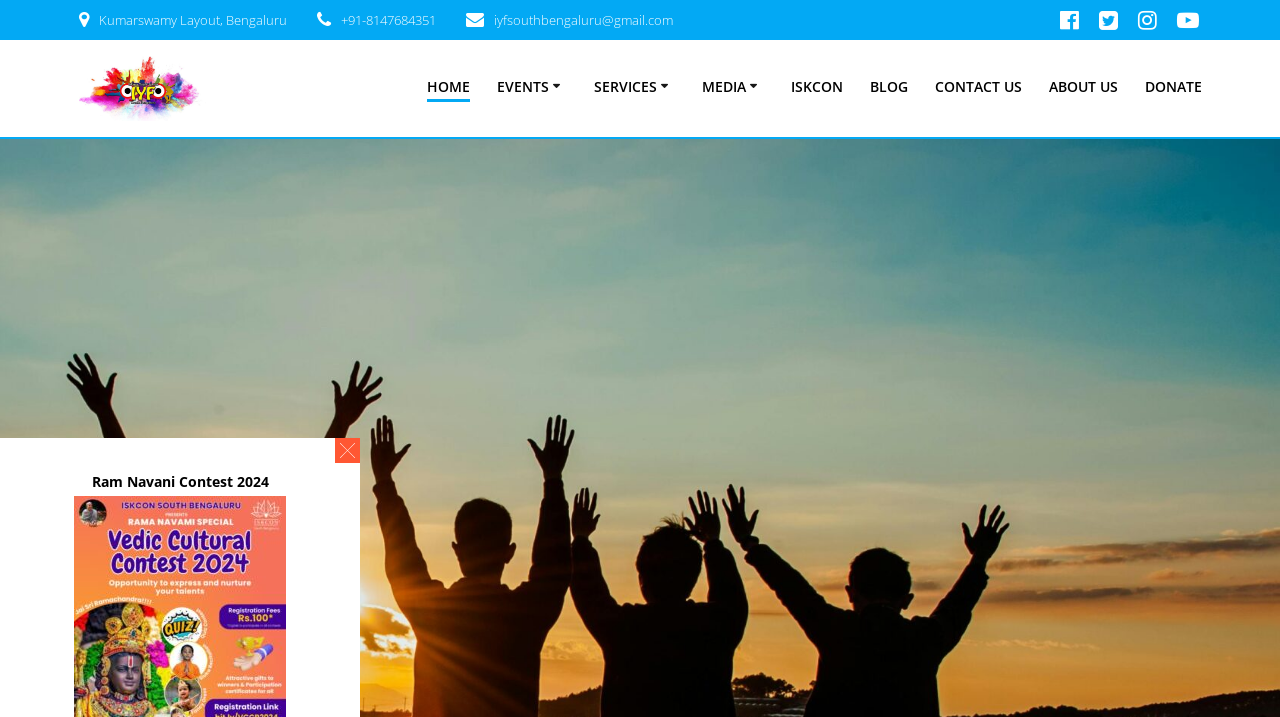Determine the bounding box coordinates of the clickable region to carry out the instruction: "View Ramnavami Contest 2024".

[0.388, 0.161, 0.637, 0.217]